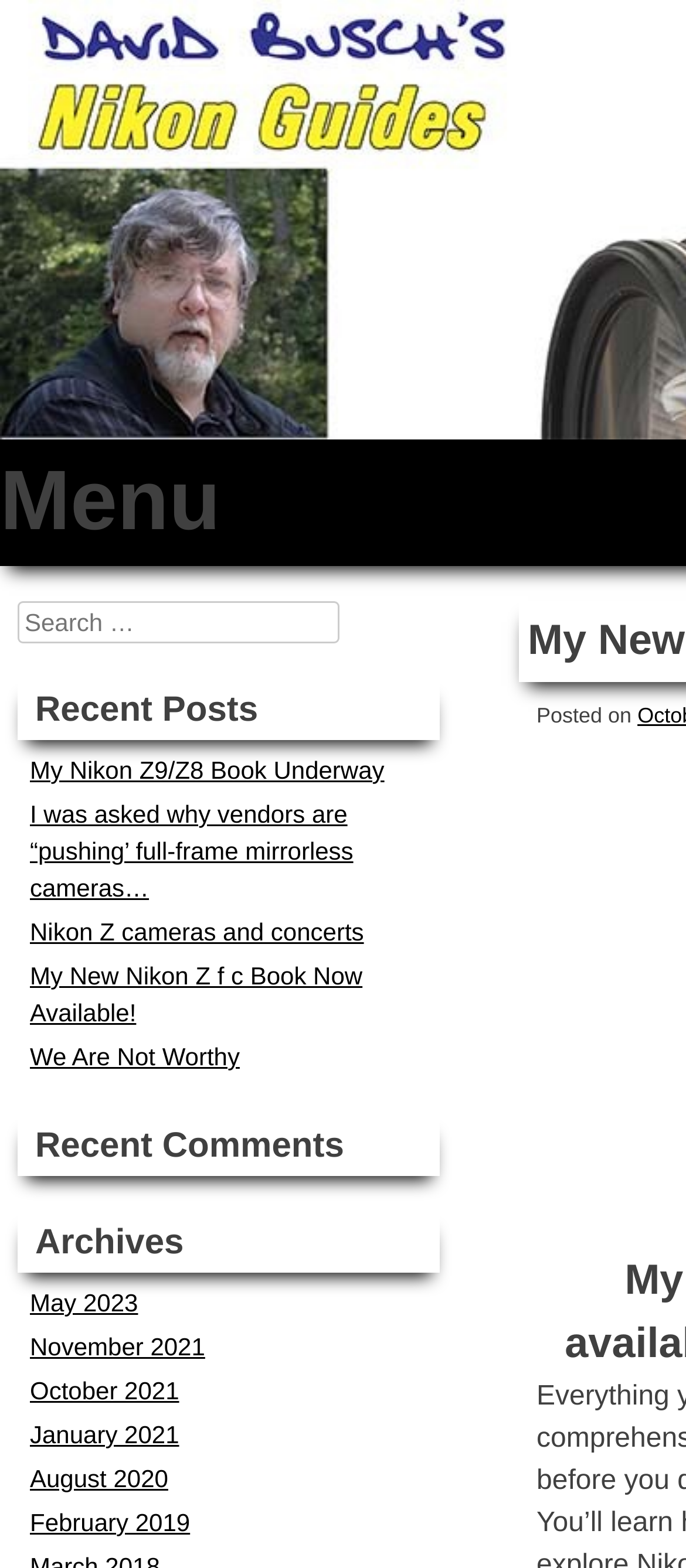What is the topic of the website?
Answer the question using a single word or phrase, according to the image.

Nikon cameras